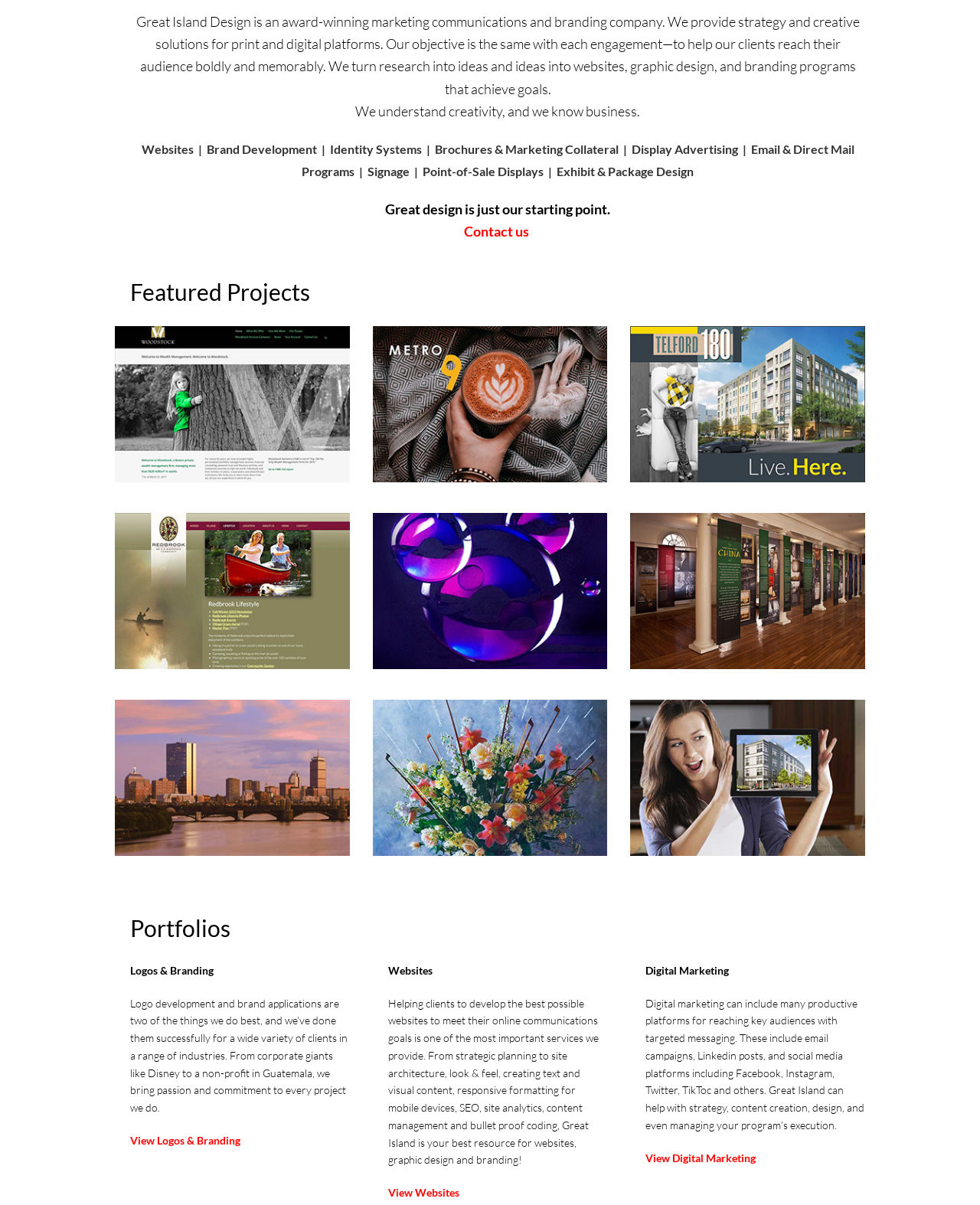Identify the bounding box coordinates for the UI element described as follows: Brochures & Marketing. Use the format (top-left x, top-left y, bottom-right x, bottom-right y) and ensure all values are floating point numbers between 0 and 1.

[0.443, 0.118, 0.574, 0.13]